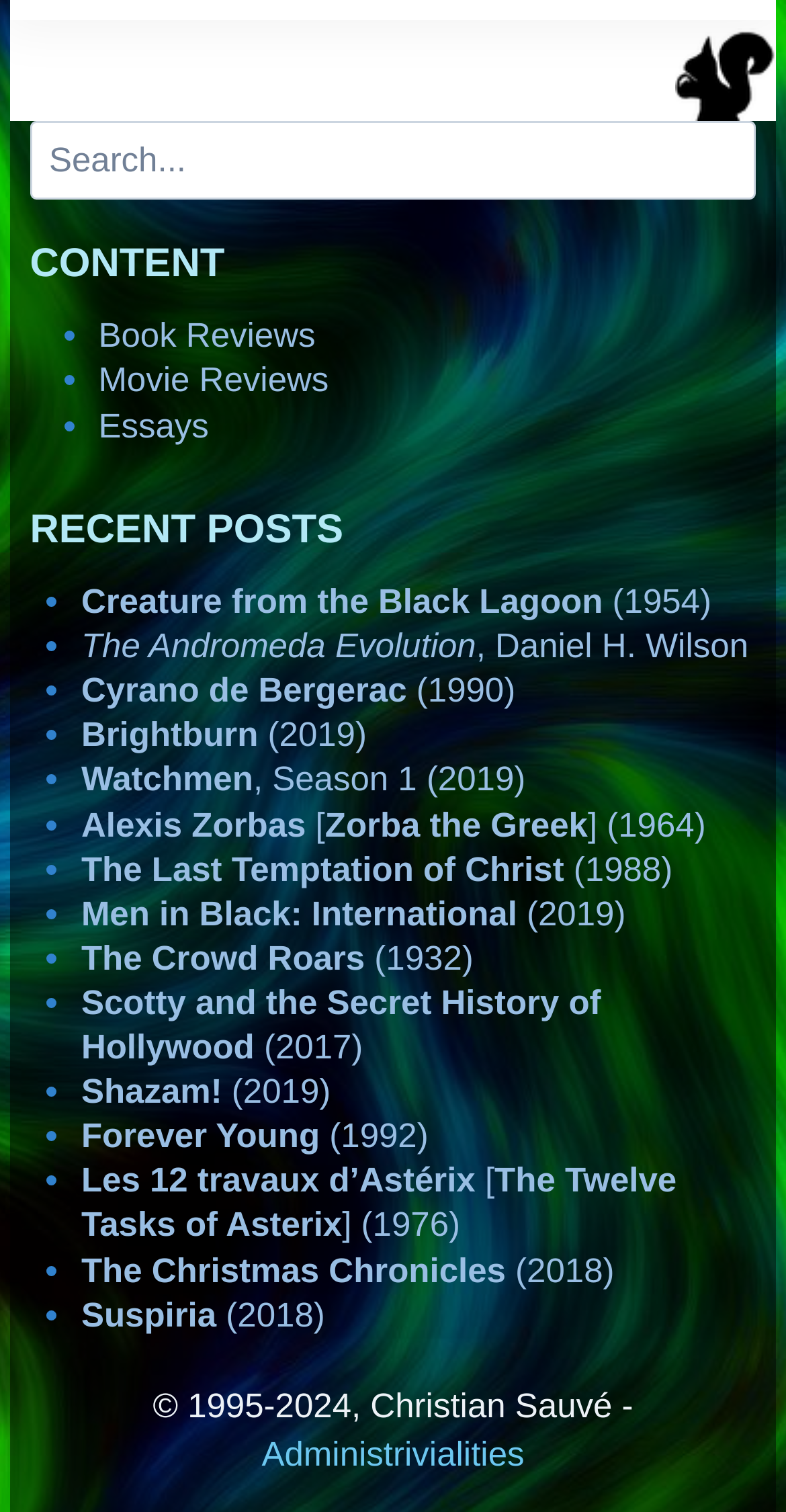What is the purpose of the search box?
Carefully analyze the image and provide a detailed answer to the question.

The search box is located at the top of the webpage, and it allows users to search for specific content within the website. The StaticText 'Search' and the searchbox 'Search' elements are adjacent to each other, indicating that the search box is intended for searching purposes.